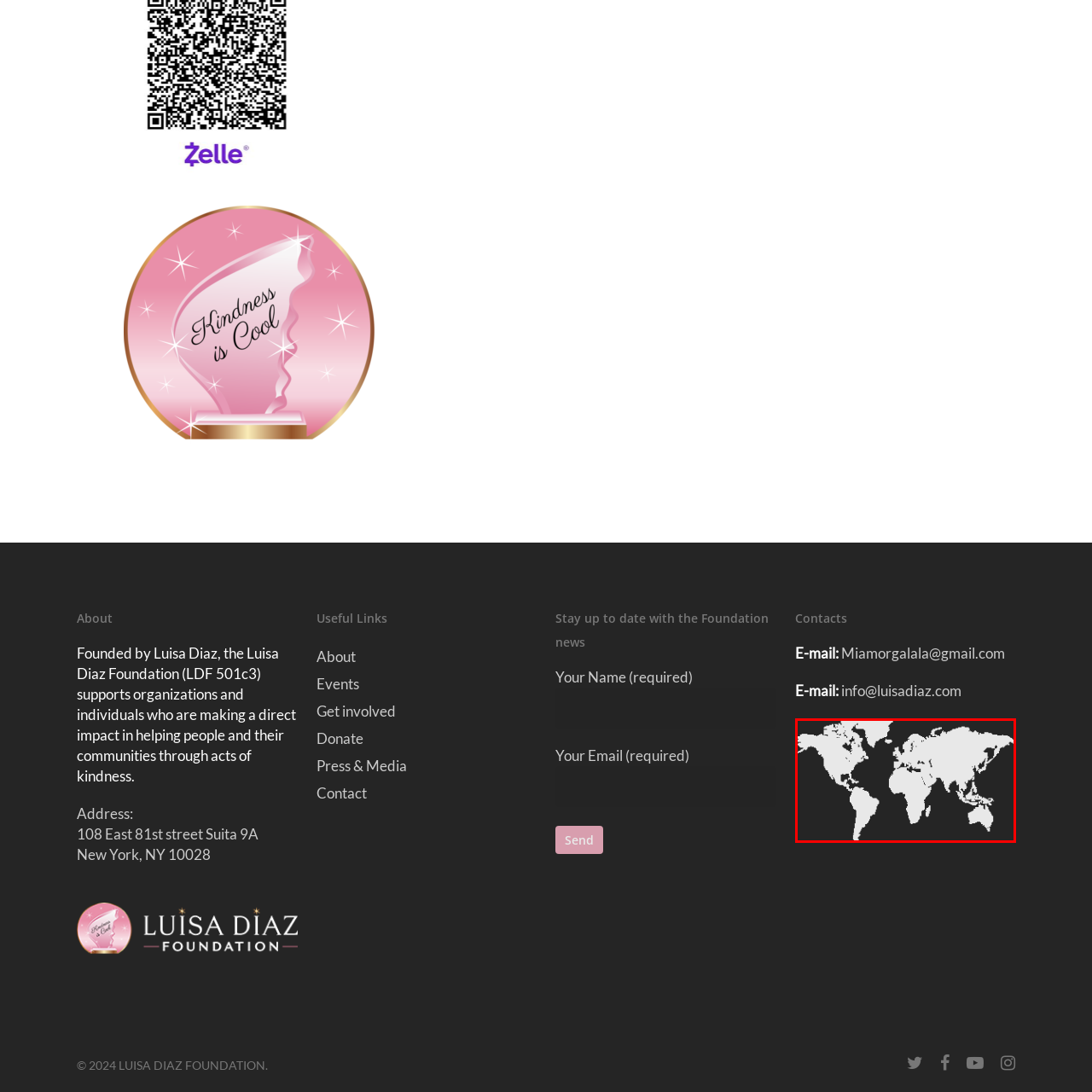What is the primary color of the world map?
Analyze the highlighted section in the red bounding box of the image and respond to the question with a detailed explanation.

The caption describes the world map as being presented in a minimalist white design, which suggests that the primary color of the world map is white.